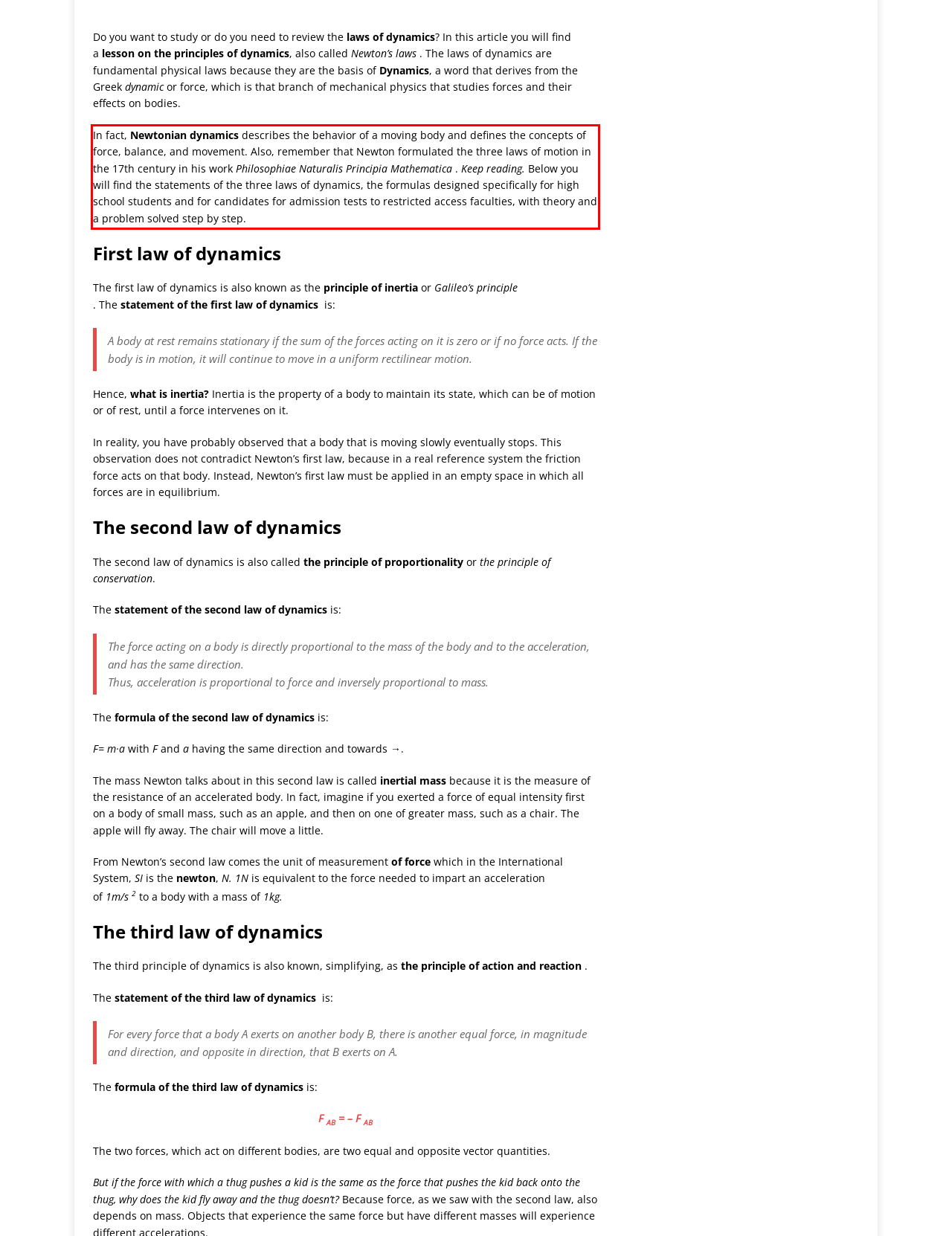View the screenshot of the webpage and identify the UI element surrounded by a red bounding box. Extract the text contained within this red bounding box.

In fact, Newtonian dynamics describes the behavior of a moving body and defines the concepts of force, balance, and movement. Also, remember that Newton formulated the three laws of motion in the 17th century in his work Philosophiae Naturalis Principia Mathematica . Keep reading. Below you will find the statements of the three laws of dynamics, the formulas designed specifically for high school students and for candidates for admission tests to restricted access faculties, with theory and a problem solved step by step.